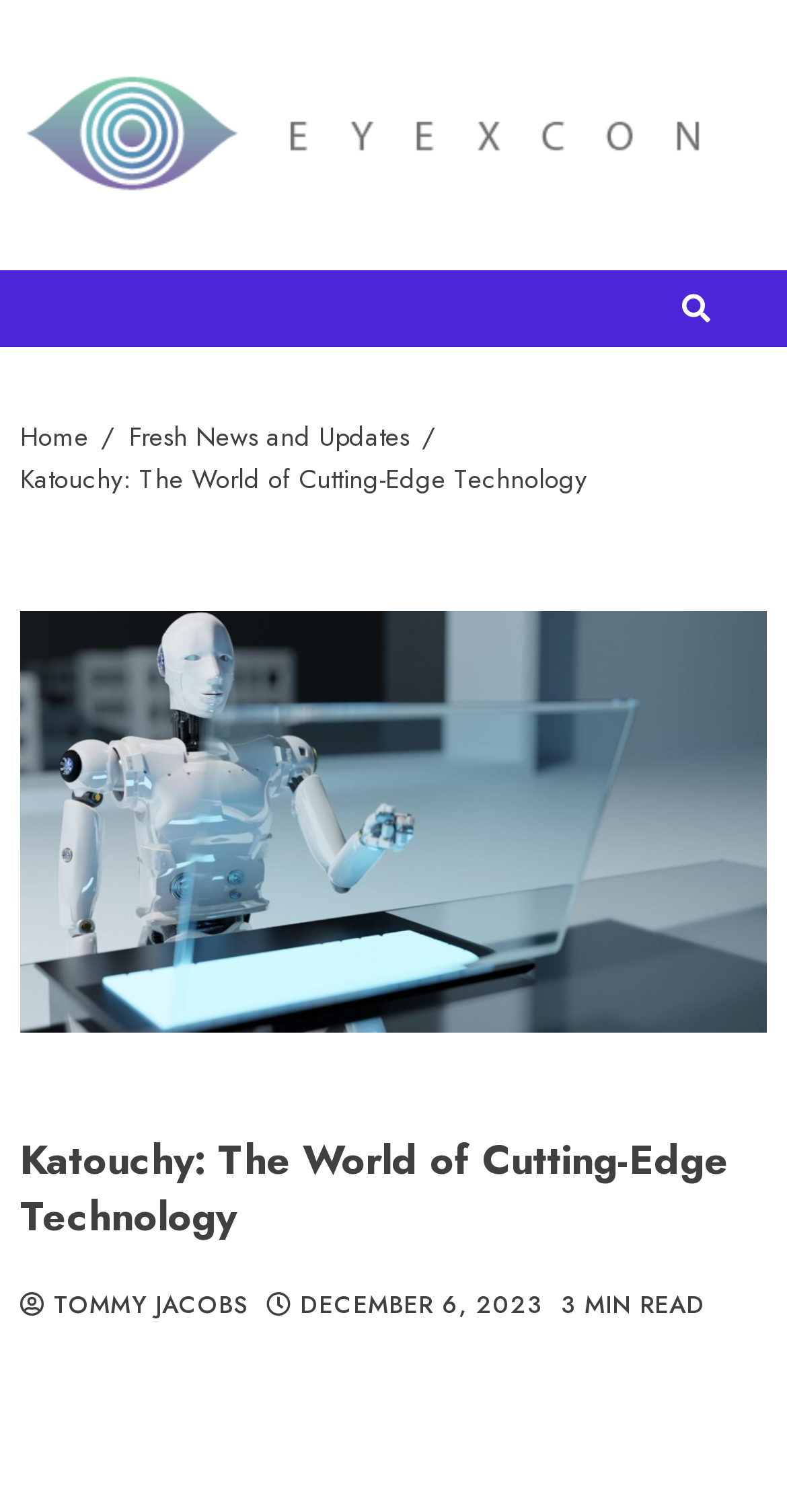Examine the image and give a thorough answer to the following question:
What is the estimated reading time of the latest article?

I found the estimated reading time of the latest article by looking at the header section of the webpage, where the article title and details are provided. Specifically, I found the StaticText element with the text '3 MIN READ', which indicates the estimated reading time of the article.